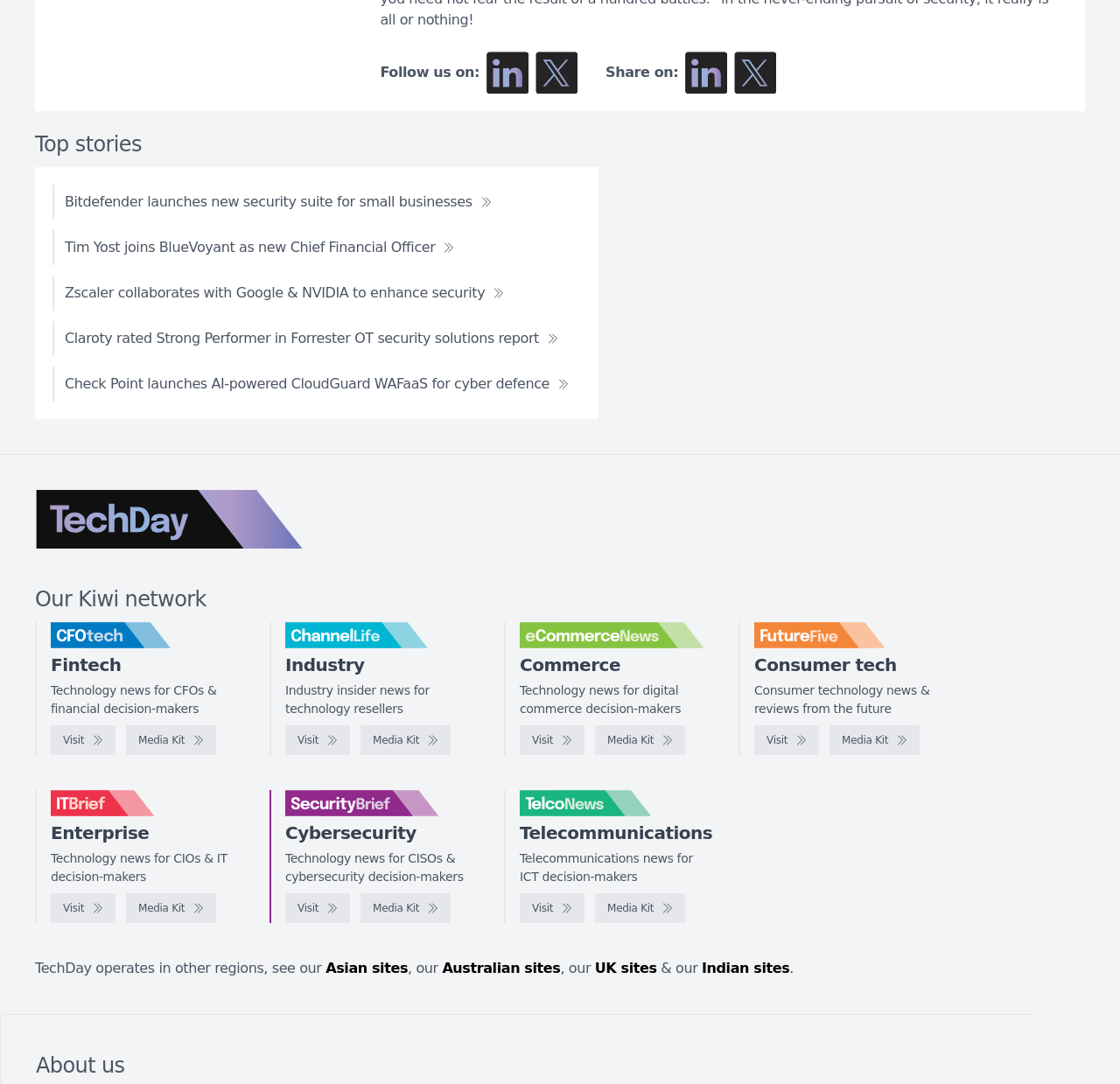Respond to the following question using a concise word or phrase: 
How many logos are displayed on the webpage?

6